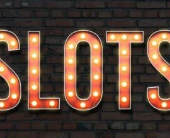What is the background of the image?
Refer to the screenshot and respond with a concise word or phrase.

Textured brick wall